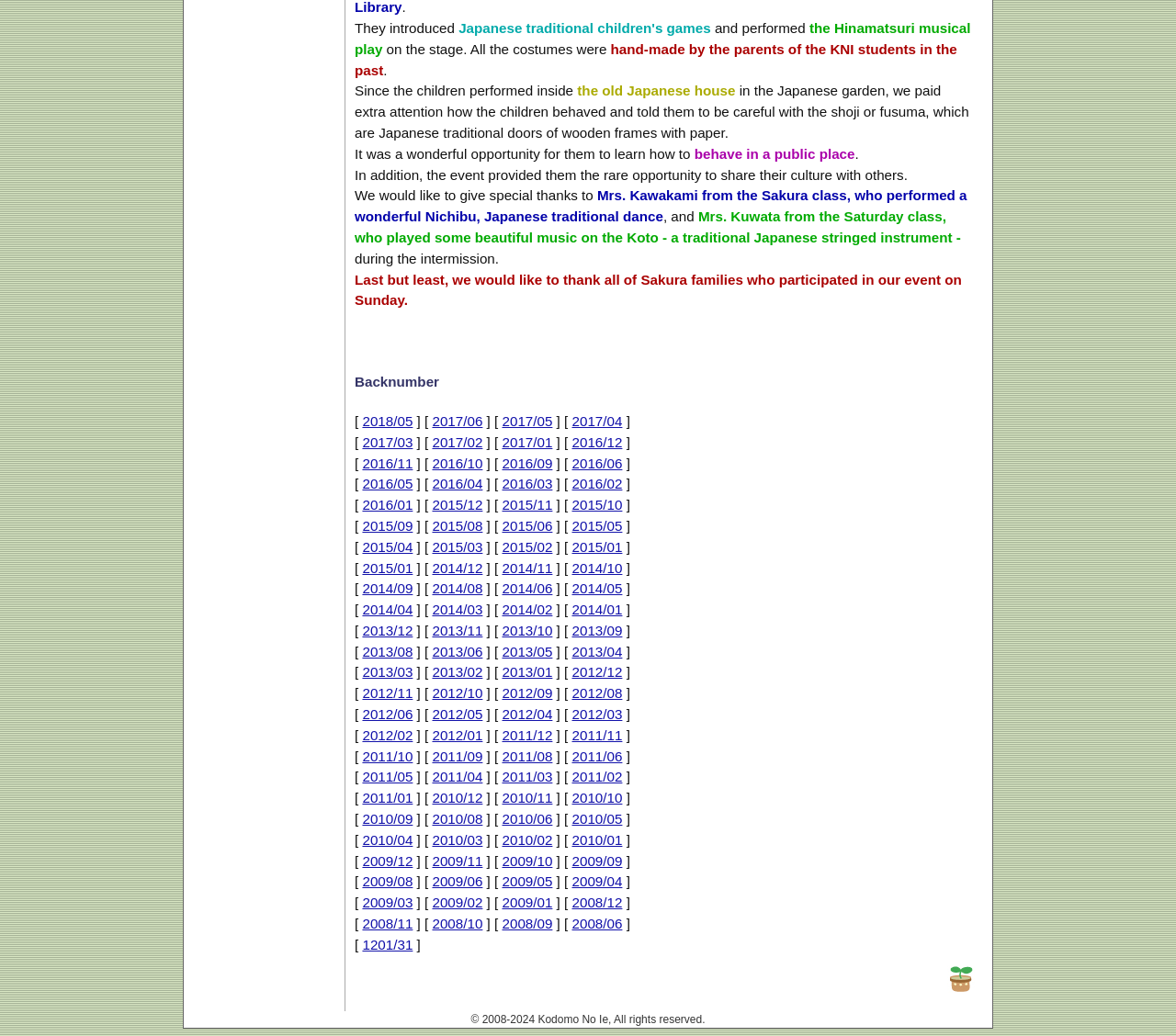Who performed a traditional Japanese dance? Based on the screenshot, please respond with a single word or phrase.

Mrs. Kawakami